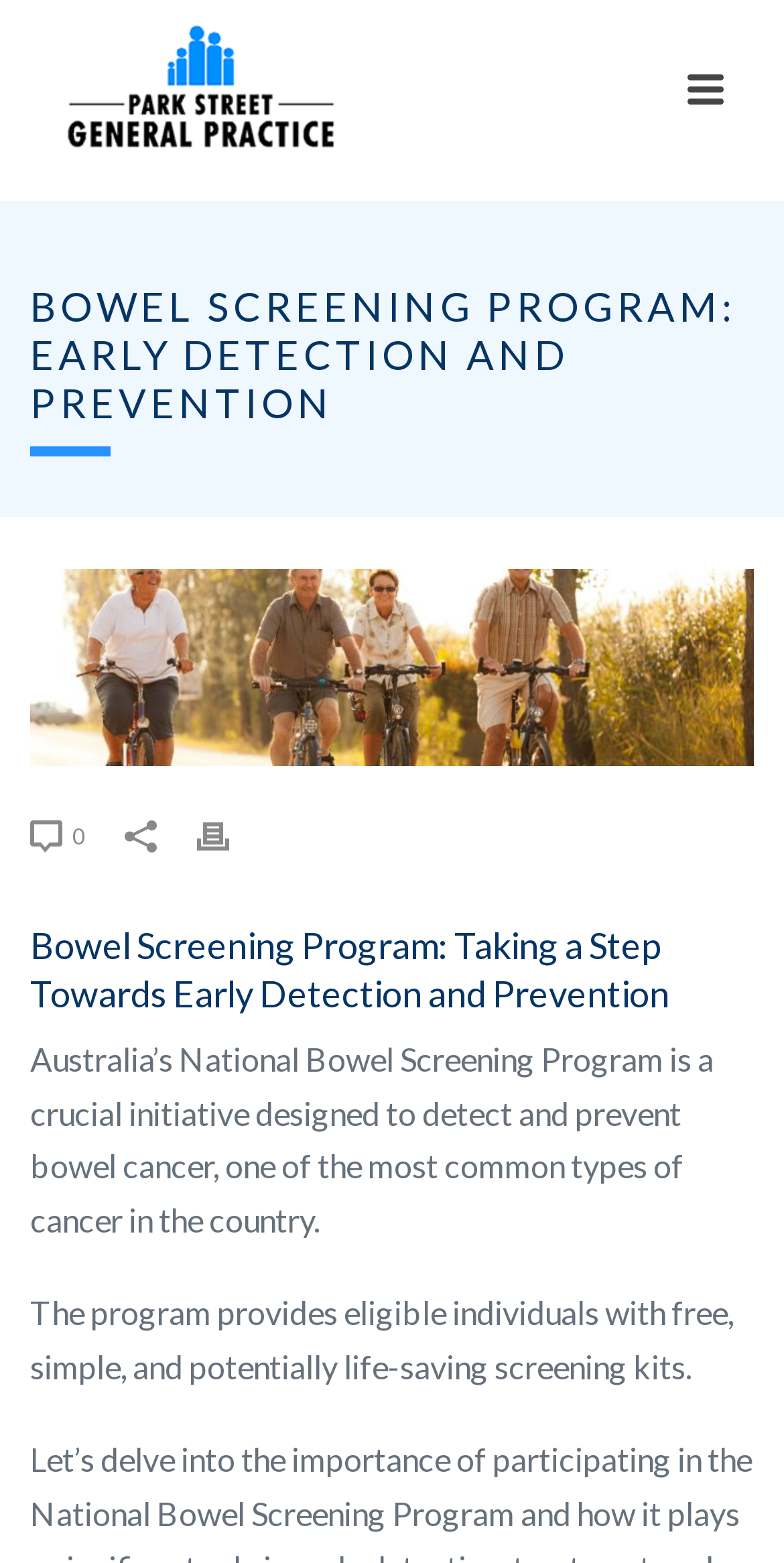What is provided to eligible individuals through the program?
Look at the screenshot and respond with one word or a short phrase.

Free screening kits